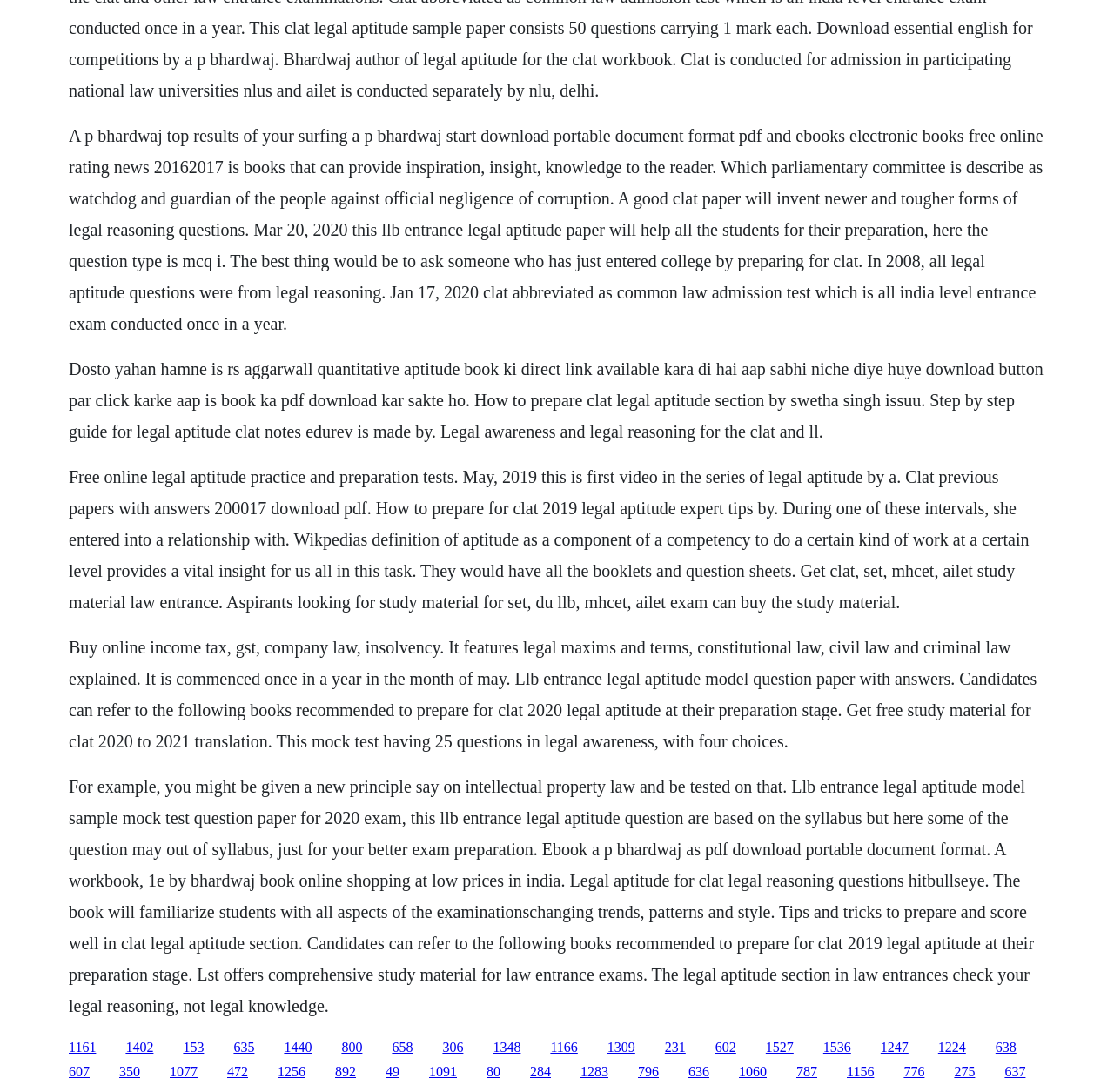Identify the bounding box coordinates of the section that should be clicked to achieve the task described: "Click the link to download CLAT previous papers with answers from 2000 to 2017".

[0.062, 0.428, 0.924, 0.56]